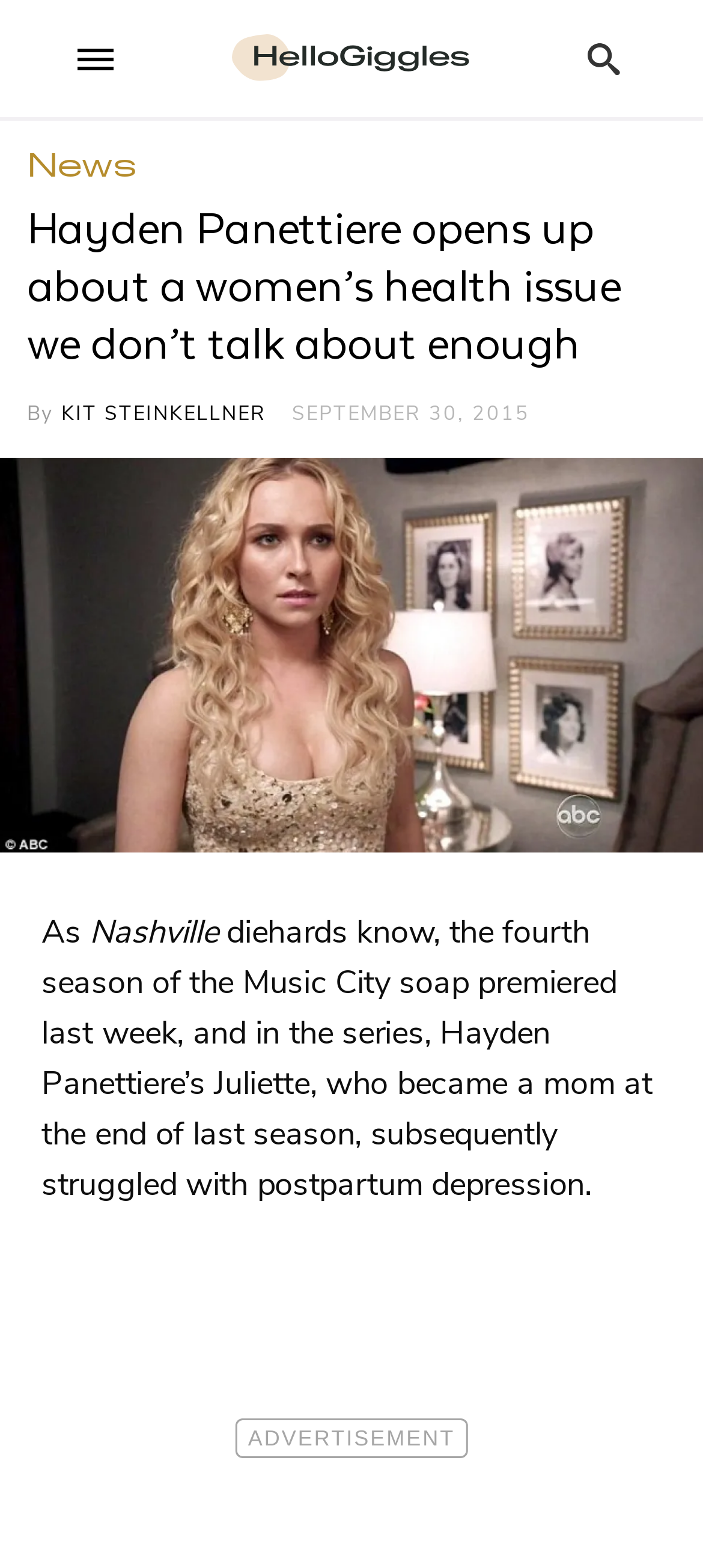Find the coordinates for the bounding box of the element with this description: "Search button".

[0.795, 0.009, 0.923, 0.066]